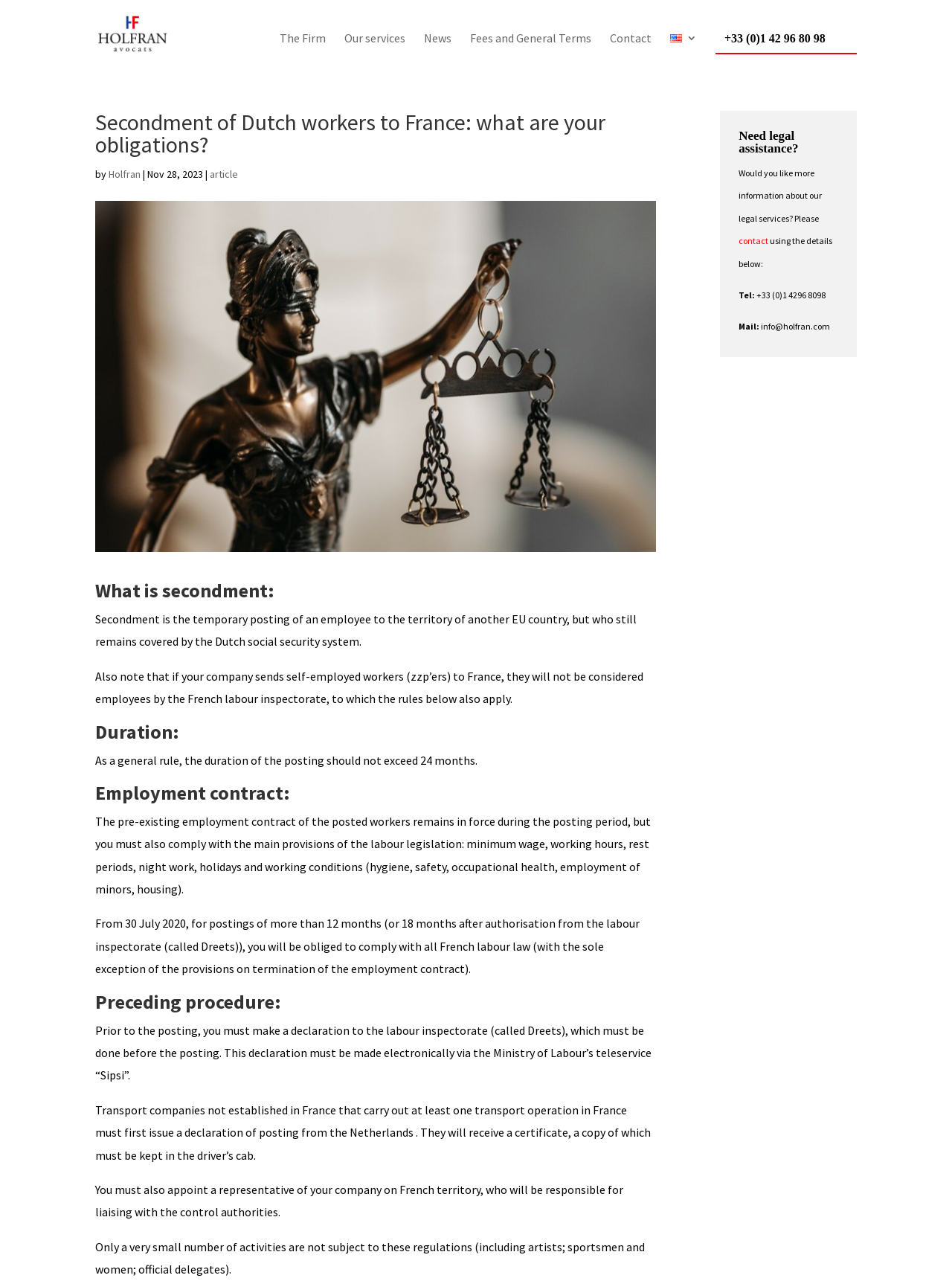Locate the bounding box coordinates of the element to click to perform the following action: 'Send an email to Holfran'. The coordinates should be given as four float values between 0 and 1, in the form of [left, top, right, bottom].

[0.799, 0.25, 0.872, 0.259]